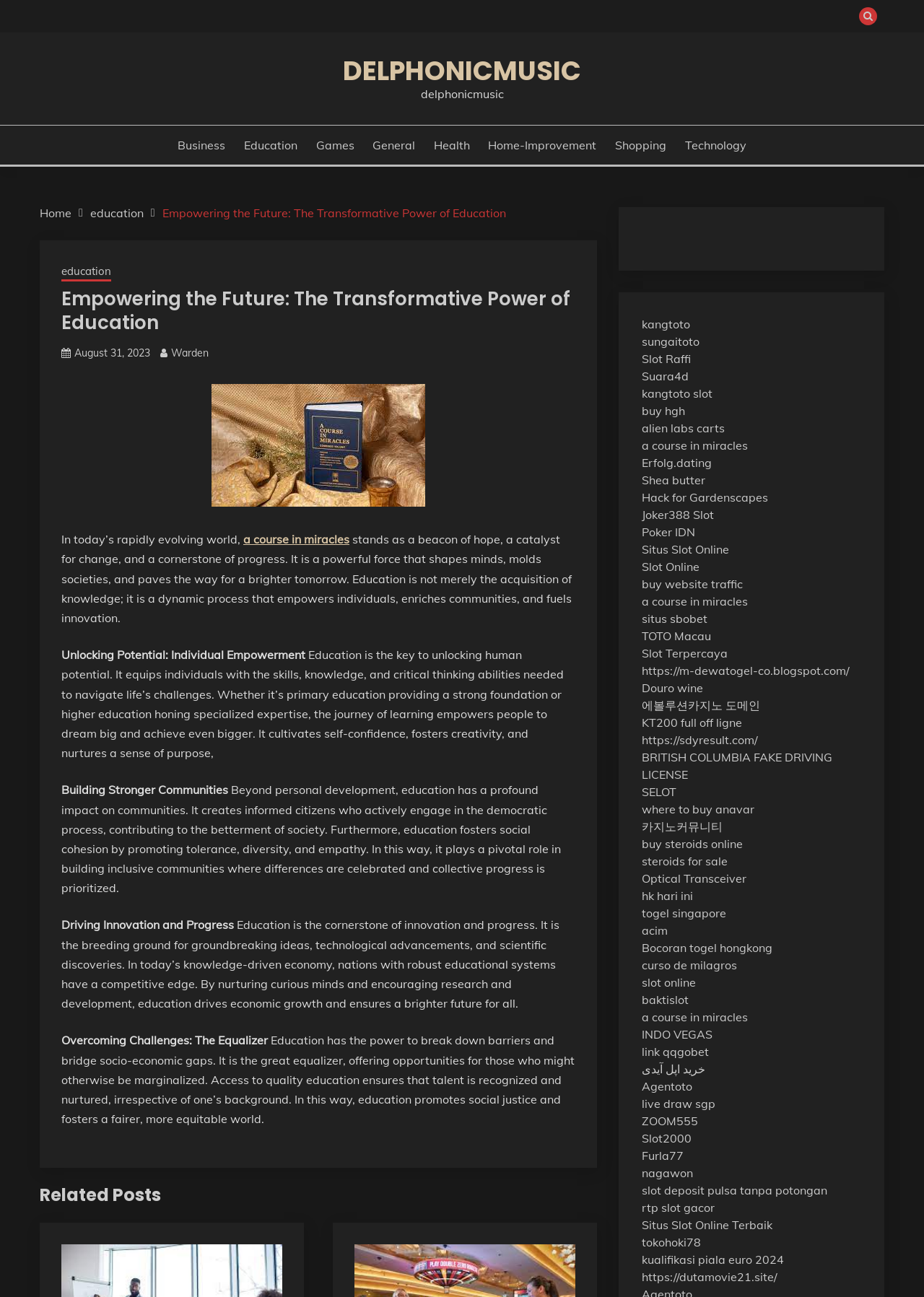Generate a comprehensive description of the webpage content.

The webpage is titled "Empowering the Future: The Transformative Power of Education" and has a prominent button with a font awesome icon at the top right corner. Below the title, there is a navigation menu with links to "Home", "Education", and the current page. 

On the left side, there is a list of categories including "Business", "Education", "Games", "General", "Health", "Home-Improvement", "Shopping", and "Technology". 

The main content of the page is divided into several sections. The first section discusses the importance of education, stating that it is a powerful force that shapes minds, molds societies, and paves the way for a brighter tomorrow. 

The next section, "Unlocking Potential: Individual Empowerment", explains how education equips individuals with the skills, knowledge, and critical thinking abilities needed to navigate life's challenges. 

The following sections, "Building Stronger Communities", "Driving Innovation and Progress", and "Overcoming Challenges: The Equalizer", highlight the impact of education on communities, its role in driving innovation and progress, and its power to break down barriers and bridge socio-economic gaps, respectively.

At the bottom of the page, there is a section titled "Related Posts" with numerous links to various websites and articles.